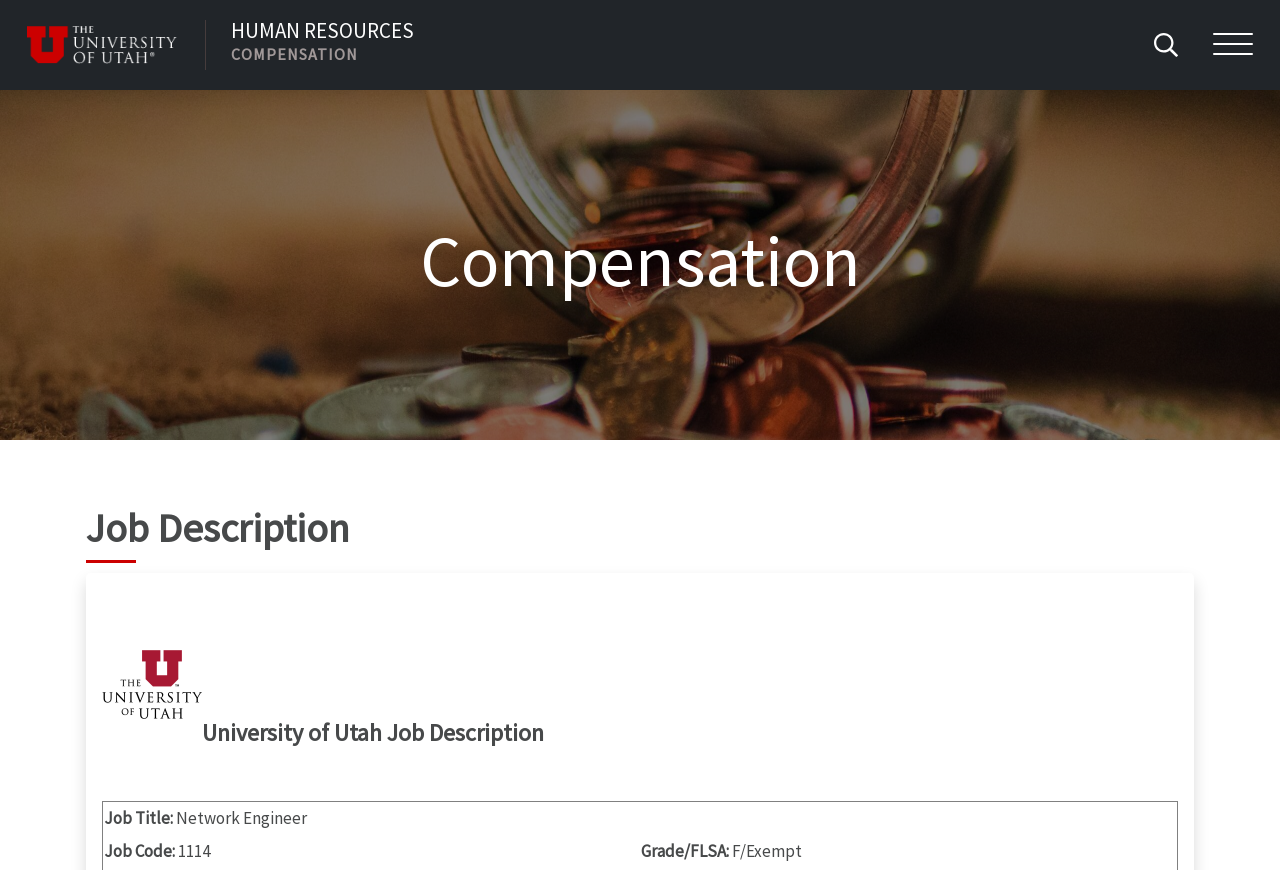Answer the question with a single word or phrase: 
What is the grade/FLSA of the job description?

F/Exempt